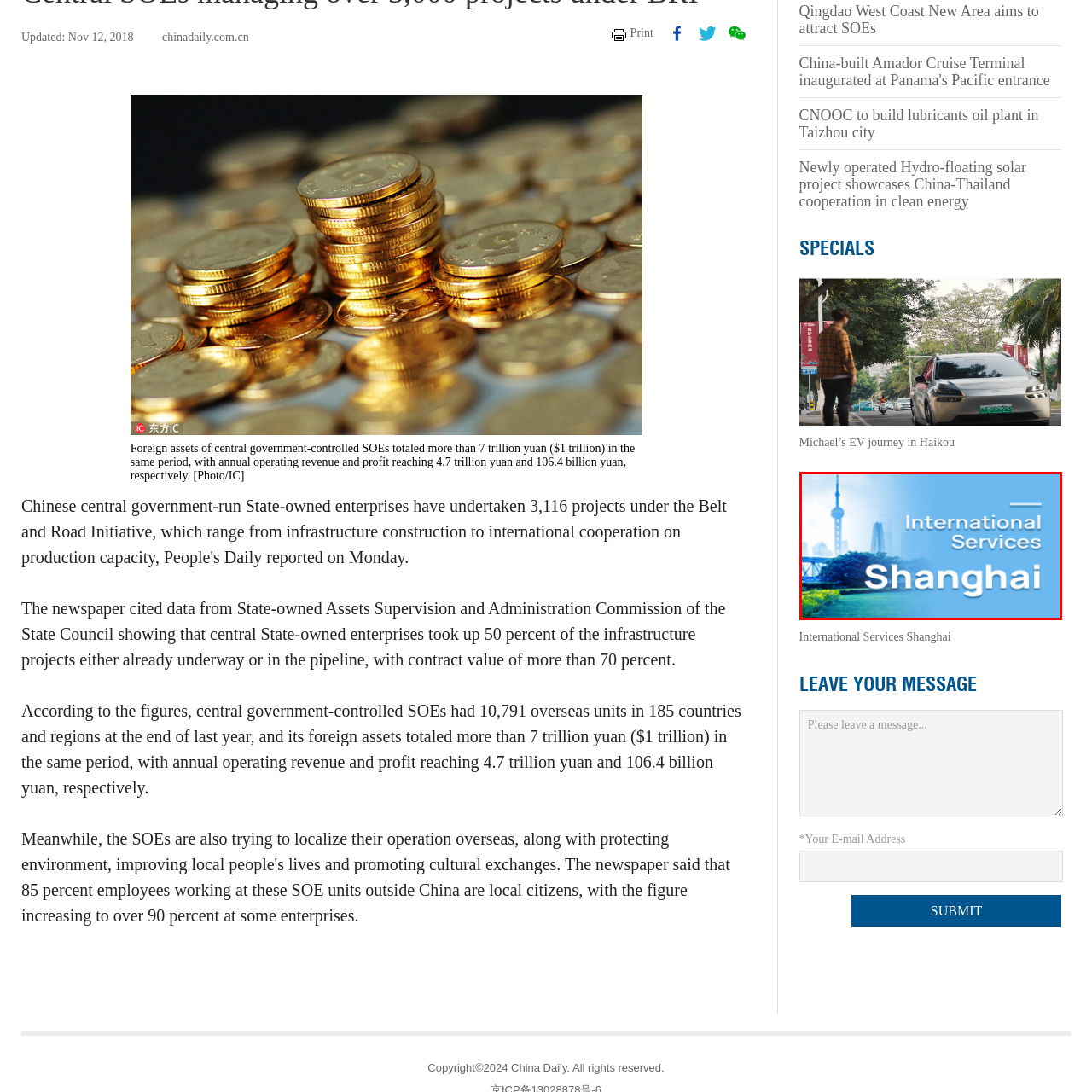Carefully examine the image inside the red box and generate a detailed caption for it.

This image features a visually appealing design promoting "International Services" in Shanghai. The background showcases a serene, blue-tinged skyline of the city, prominently displaying the iconic Shanghai Tower and other architectural elements, which reflect the city's modernity and vibrancy. The text is boldly presented, with "International Services" elegantly positioned above "Shanghai", emphasizing the city's dynamic role in global commerce and international relations. The overall composition integrates natural elements with urban innovation, suggesting a blend of opportunities for international collaboration and development within Shanghai.